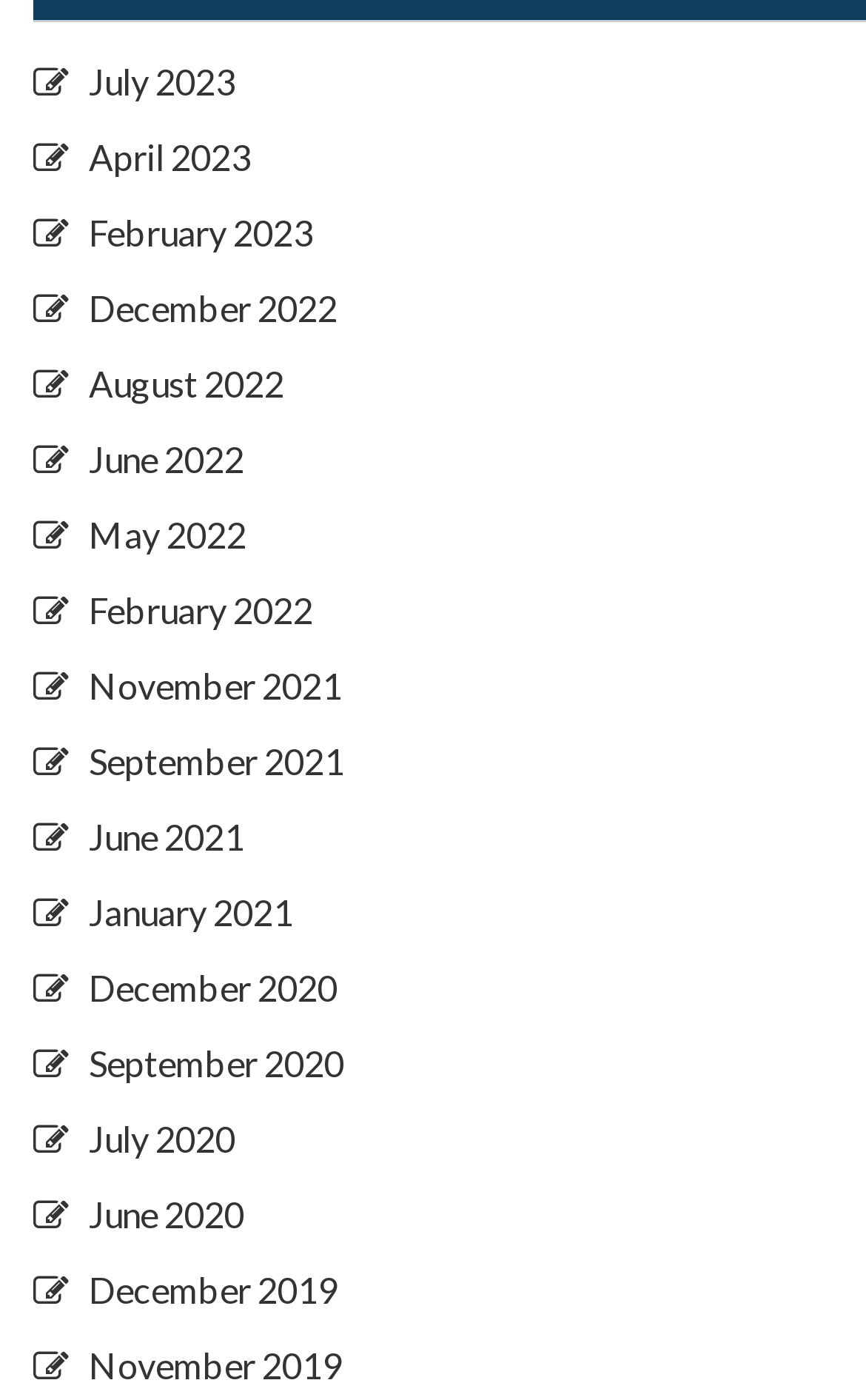Could you find the bounding box coordinates of the clickable area to complete this instruction: "Learn about the authors"?

None